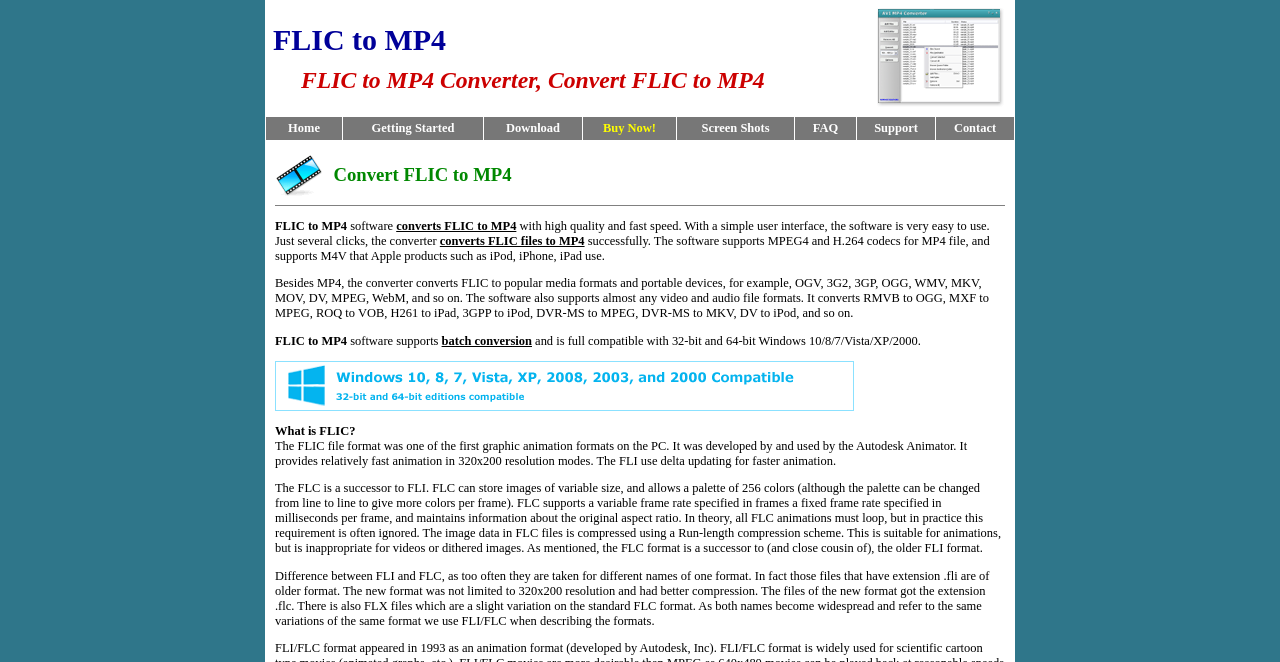What is the main function of this software?
Give a comprehensive and detailed explanation for the question.

Based on the webpage content, the main function of this software is to convert FLIC files to MP4 format with high quality and fast speed. This is evident from the headings and descriptions on the webpage.